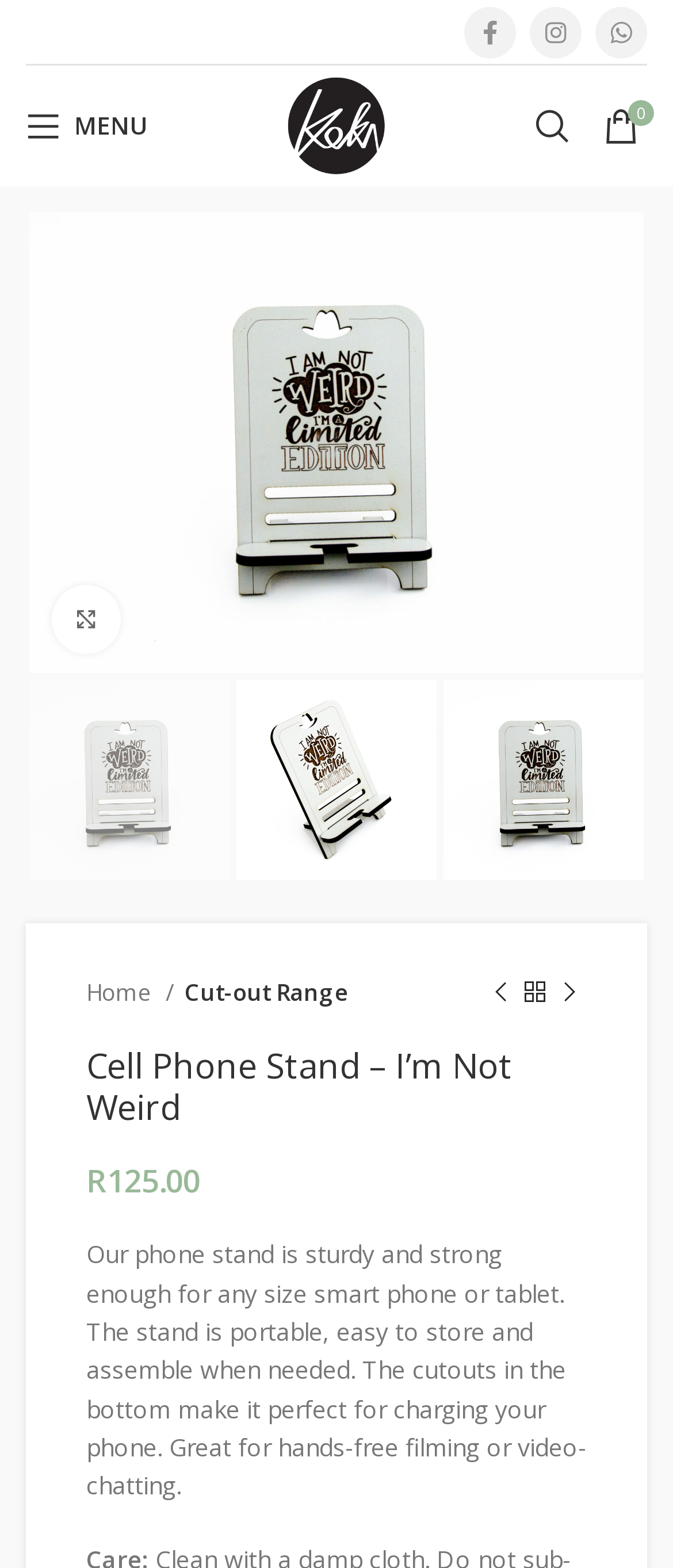Pinpoint the bounding box coordinates for the area that should be clicked to perform the following instruction: "Search".

[0.769, 0.058, 0.872, 0.102]